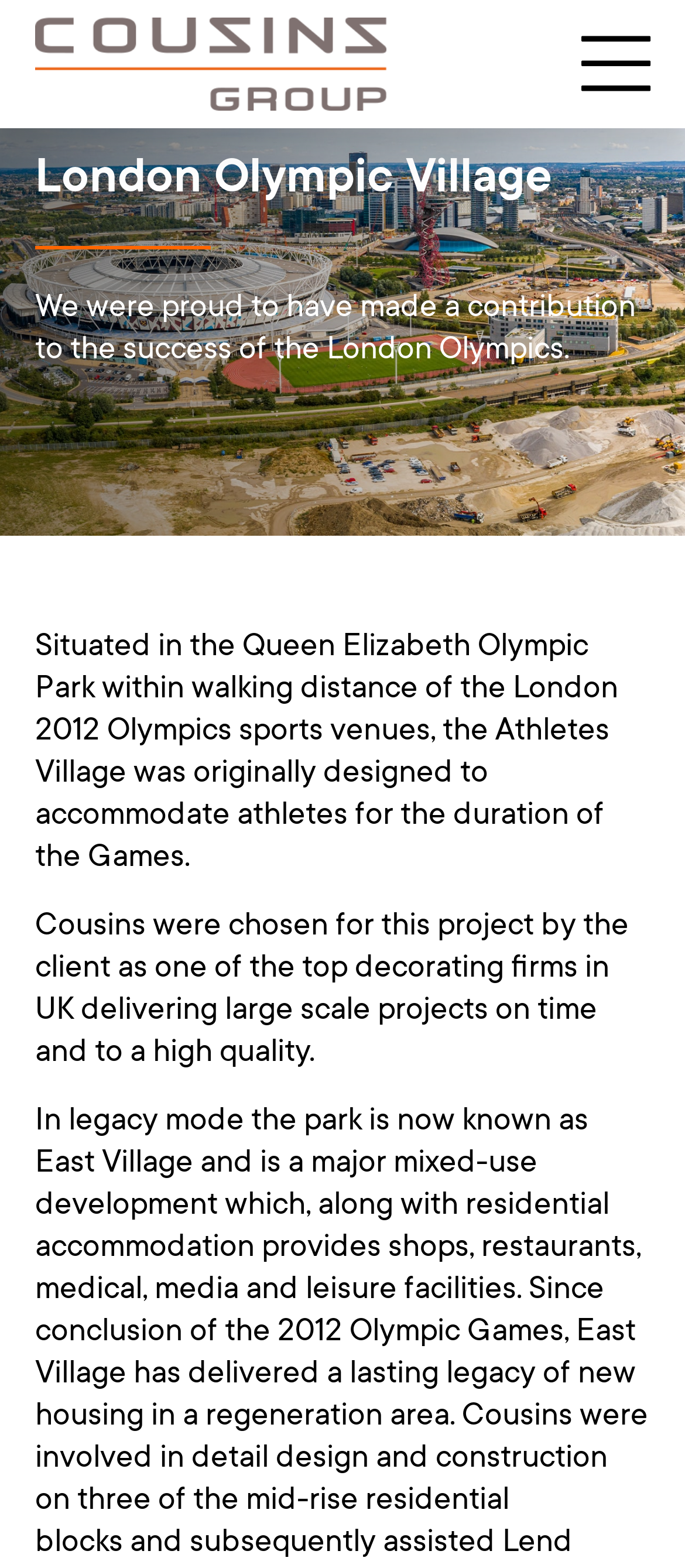Use the details in the image to answer the question thoroughly: 
What was the Athletes Village originally designed for?

I found the answer by reading the StaticText element that describes the Athletes Village, which states that it was originally designed to accommodate athletes for the duration of the Games.